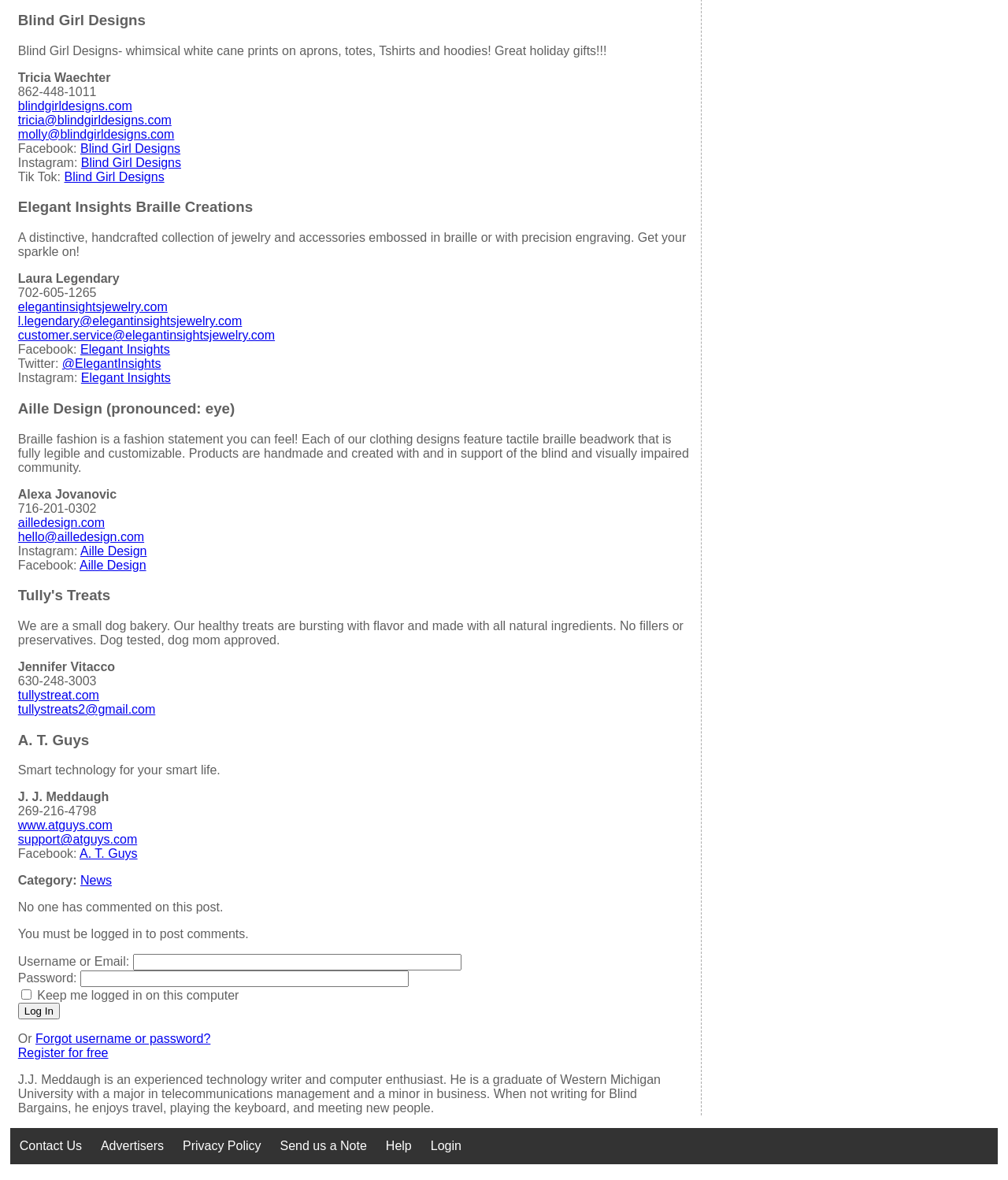Specify the bounding box coordinates for the region that must be clicked to perform the given instruction: "Click the 'Log In' button".

[0.018, 0.85, 0.059, 0.864]